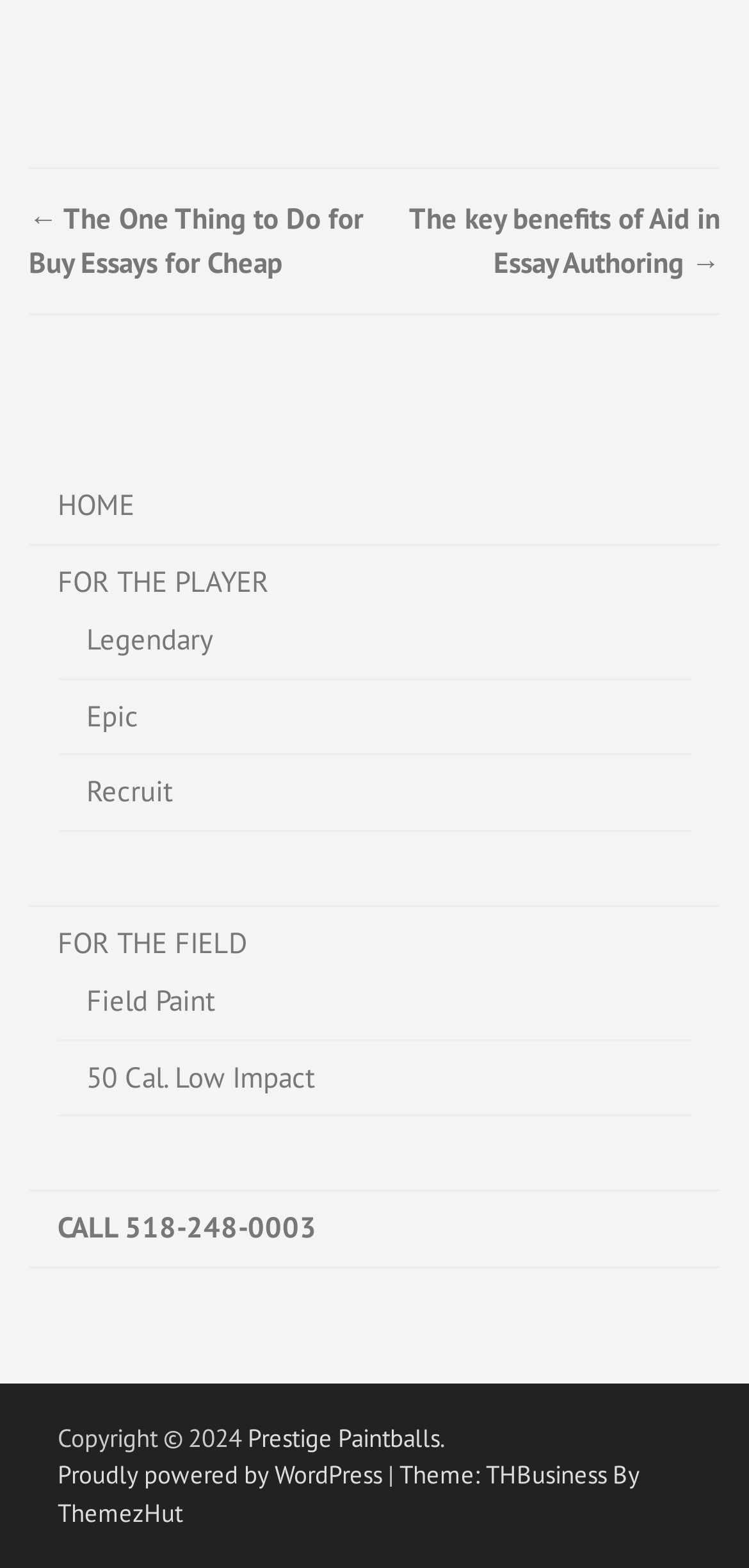Respond to the question below with a single word or phrase: What is the text of the first link on the page?

← The One Thing to Do for Buy Essays for Cheap